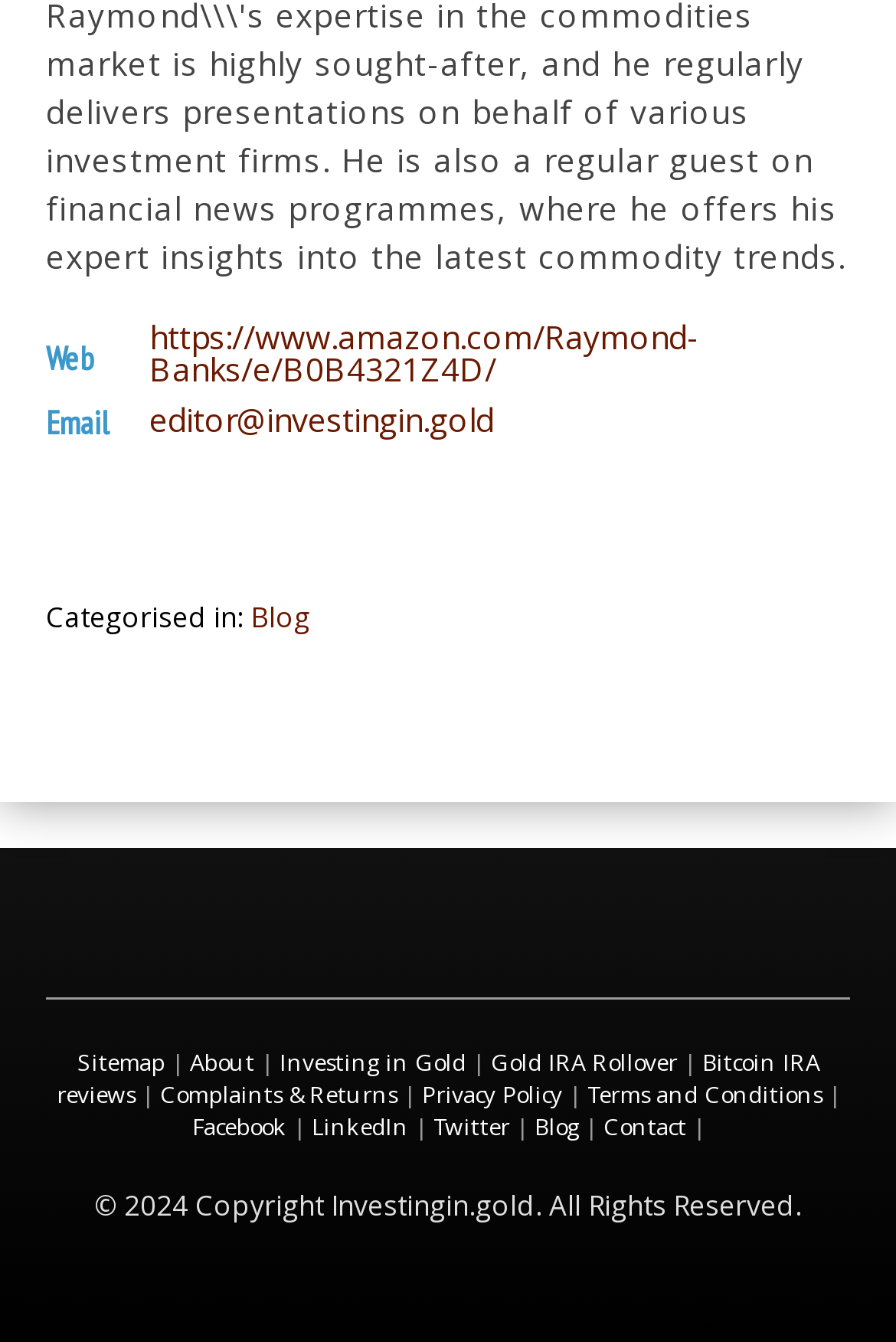How many social media links are there?
Examine the screenshot and reply with a single word or phrase.

3